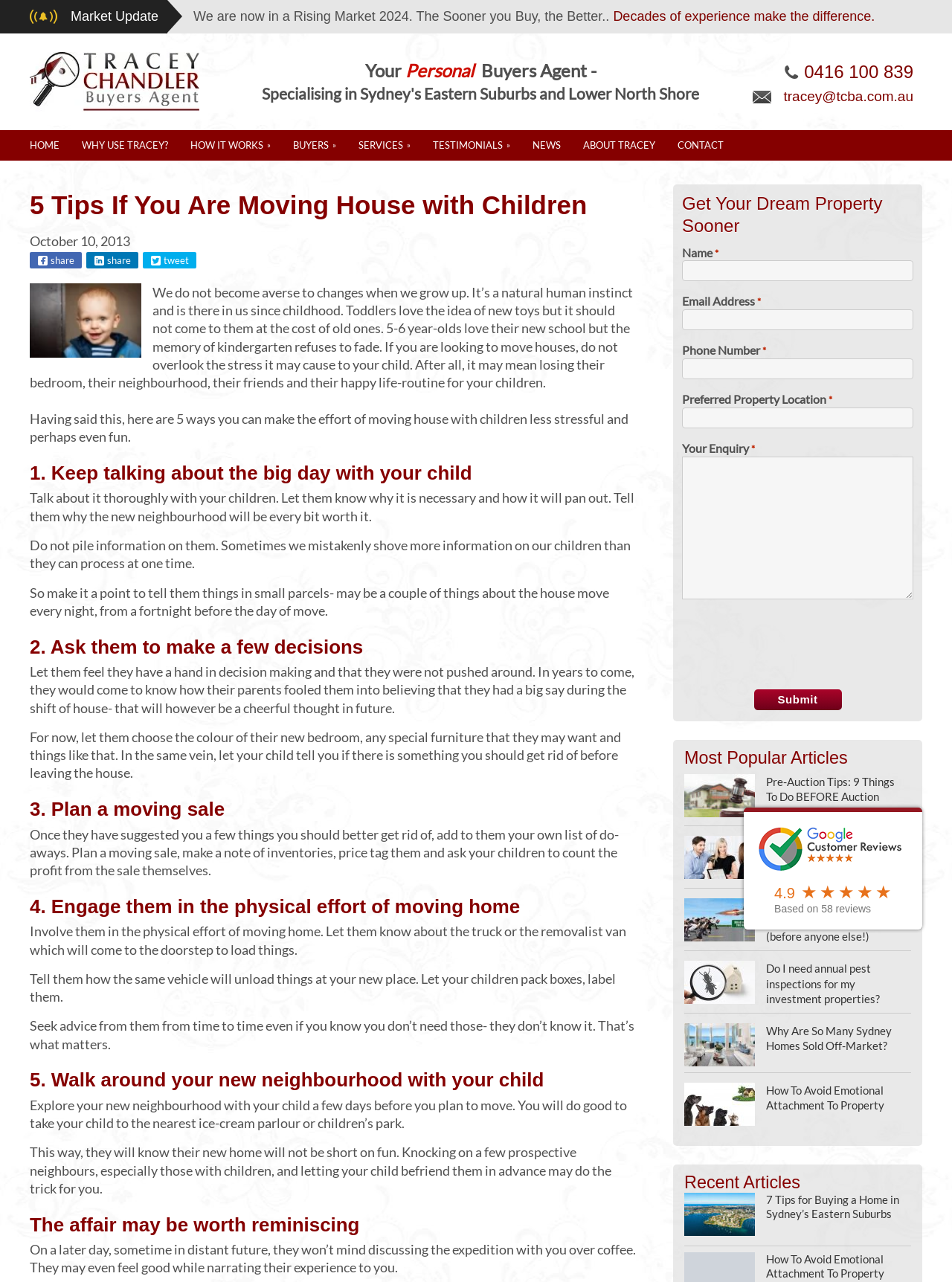Determine the bounding box for the UI element that matches this description: "alt="Tracey Chandler - Buyers Agent"".

[0.031, 0.04, 0.209, 0.087]